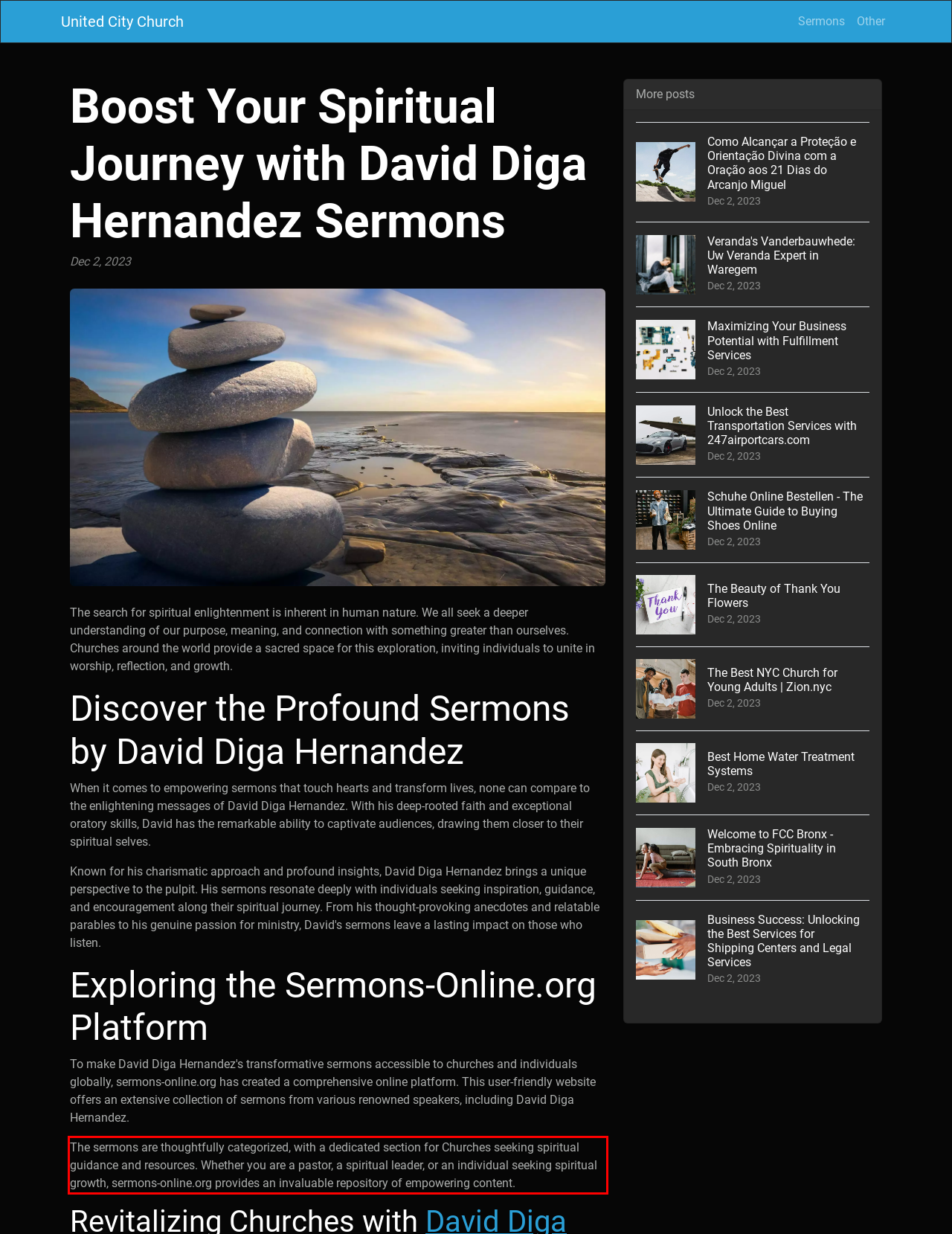Identify and extract the text within the red rectangle in the screenshot of the webpage.

The sermons are thoughtfully categorized, with a dedicated section for Churches seeking spiritual guidance and resources. Whether you are a pastor, a spiritual leader, or an individual seeking spiritual growth, sermons-online.org provides an invaluable repository of empowering content.